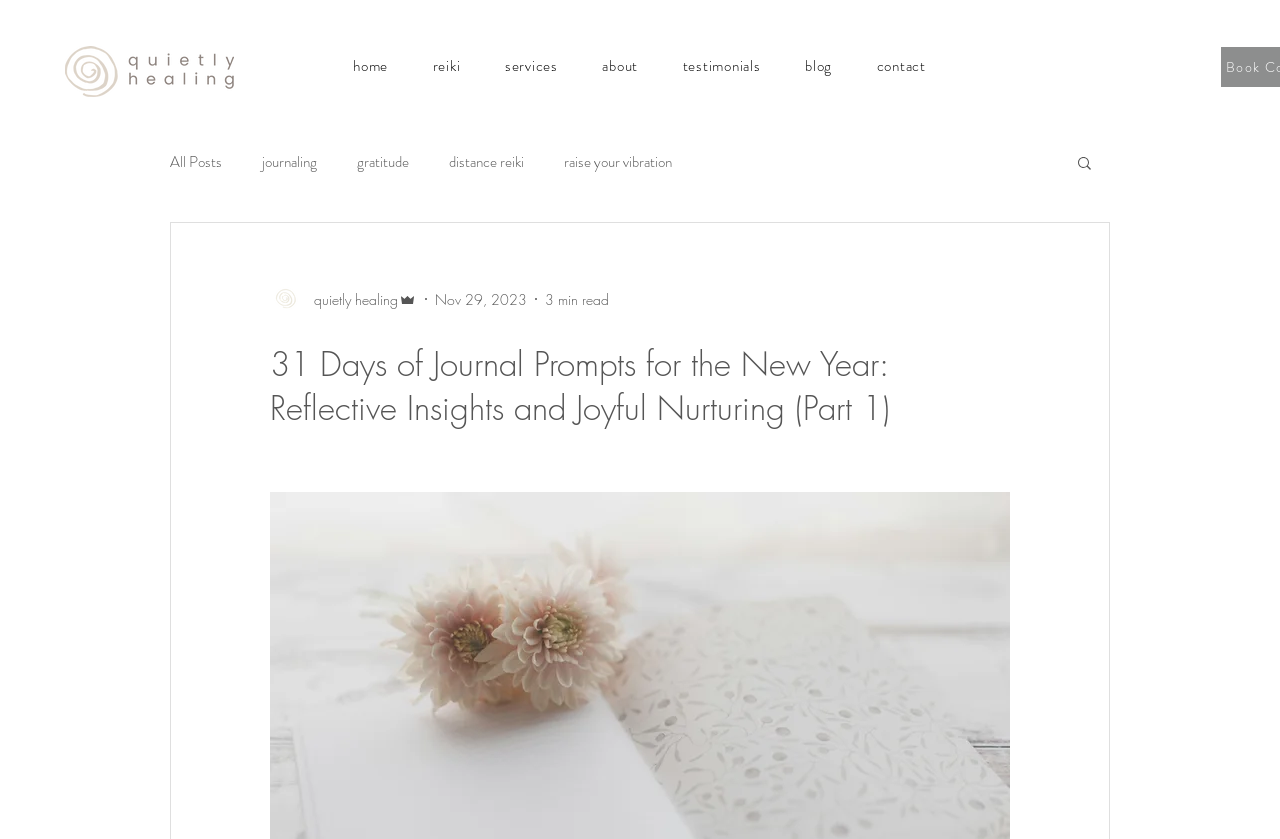Examine the image carefully and respond to the question with a detailed answer: 
What is the logo of the website?

The logo is located at the top left corner of the webpage, and it is an image with the text 'the logo for quietly healing a reiki business in London'.